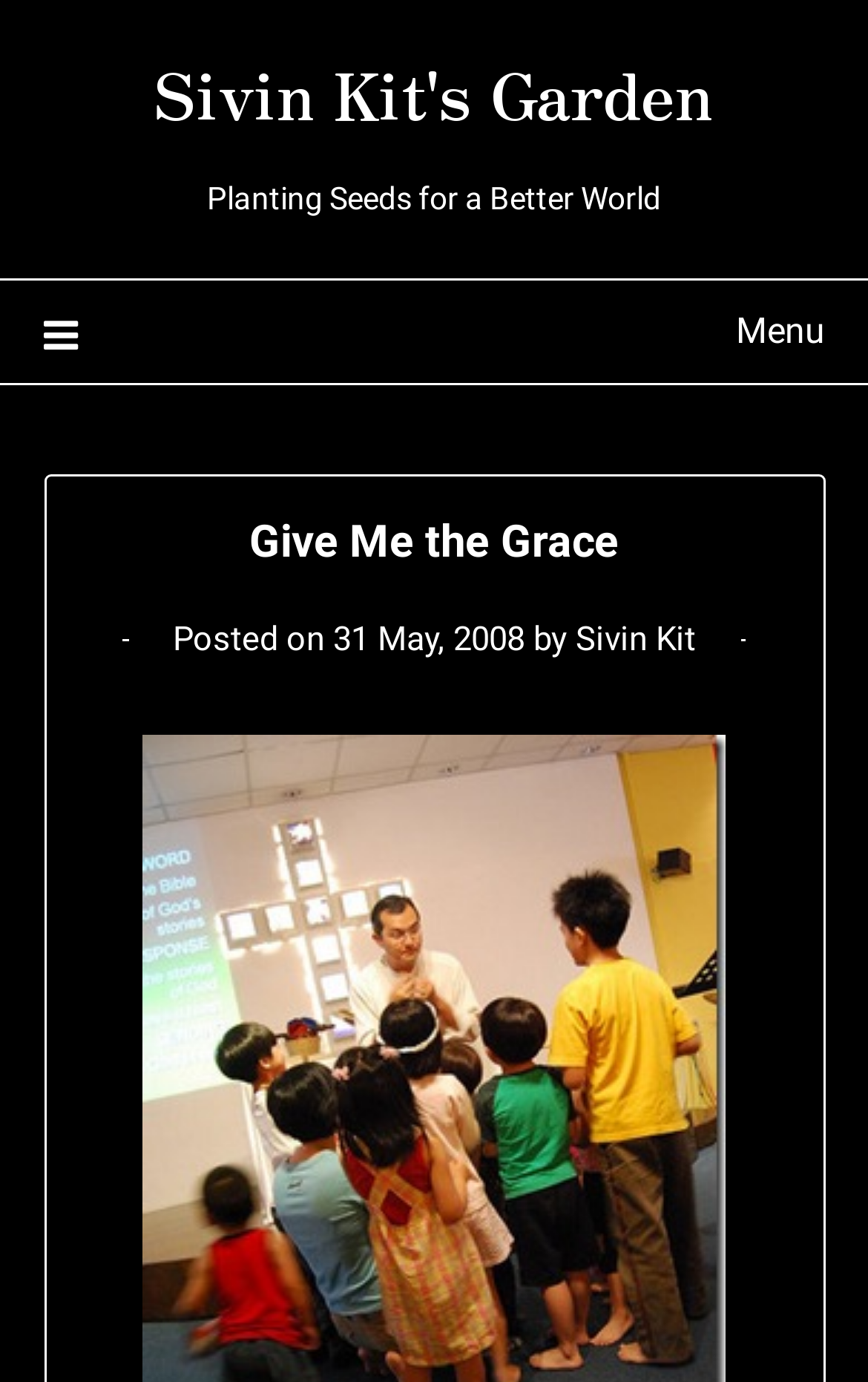Please find and report the primary heading text from the webpage.

Give Me the Grace